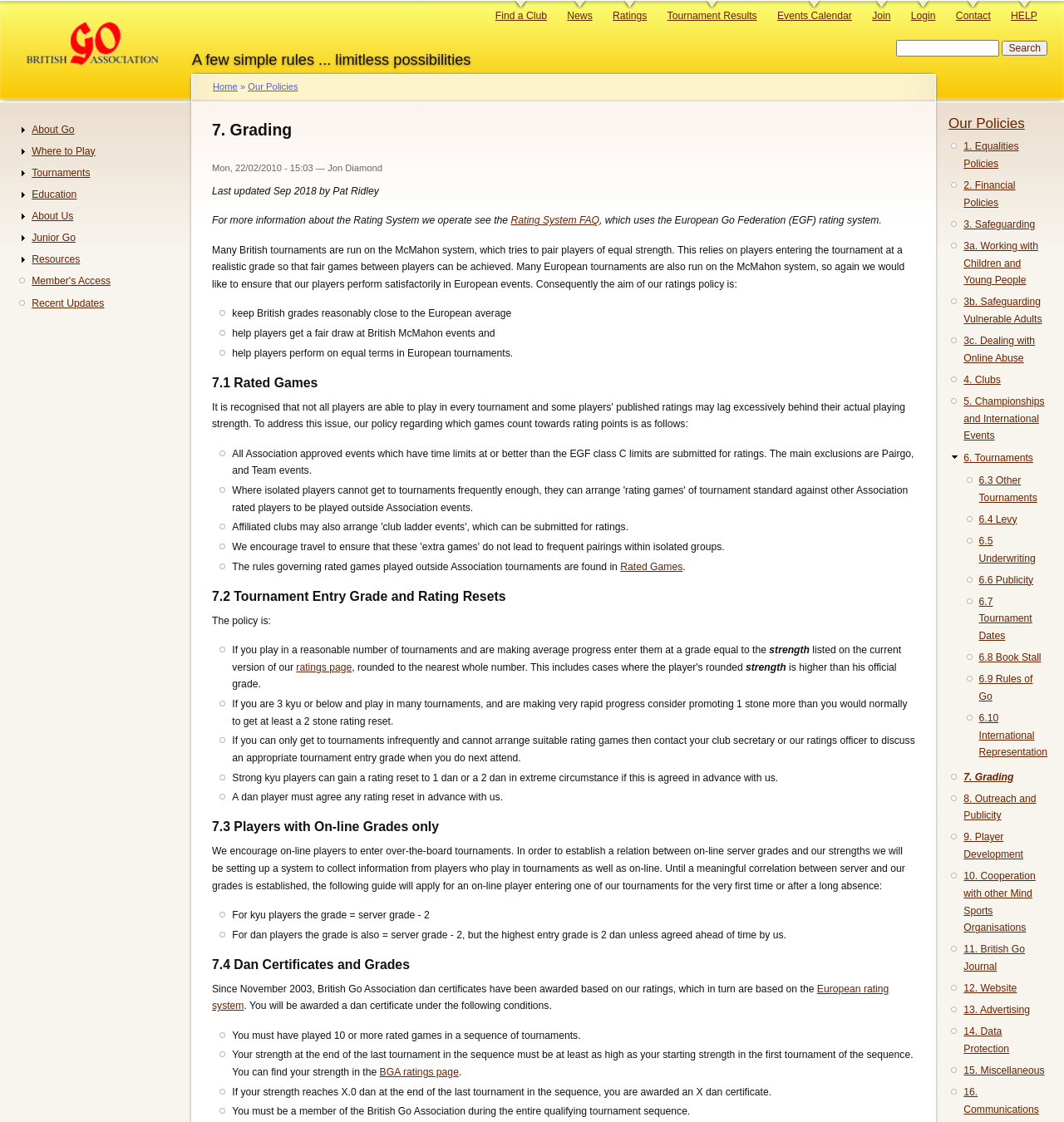Please identify the bounding box coordinates for the region that you need to click to follow this instruction: "Go to the Ratings page".

[0.278, 0.589, 0.331, 0.6]